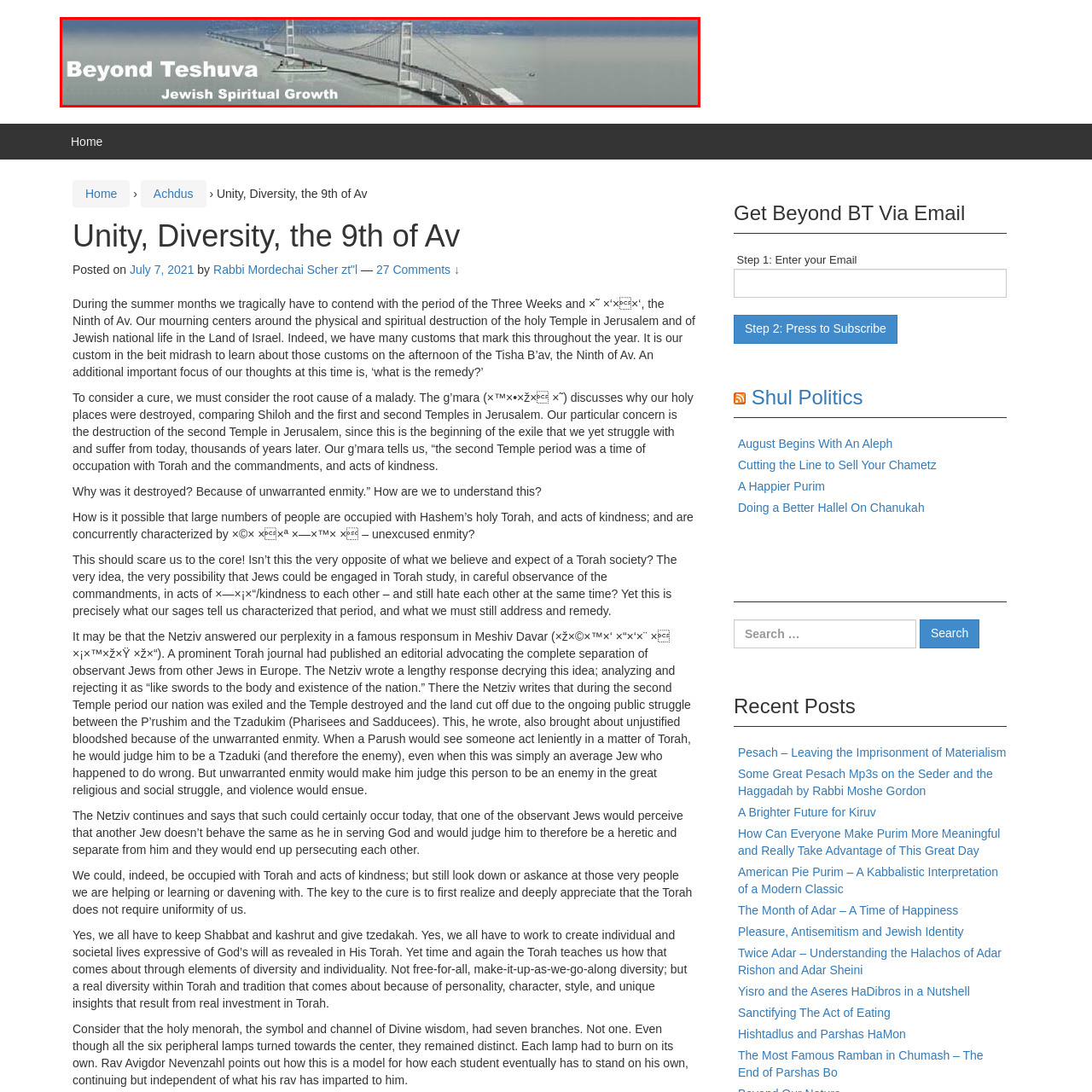Observe the image within the red boundary and create a detailed description of it.

This image features a serene view of a suspension bridge stretching across a calm body of water, symbolizing a connection and journey toward Jewish spiritual growth. Accompanying the visual is the text "Beyond Teshuva" prominently displayed in a bold, modern font, suggesting themes of renewal and deeper spiritual exploration. Below it, the phrase "Jewish Spiritual Growth" emphasizes the pursuit of enhancing one's spiritual journey within the Jewish tradition. The tranquil setting and architectural structure of the bridge evoke a sense of hope and progress, reinforcing the message of moving beyond mere repentance towards a more profound spiritual transformation.